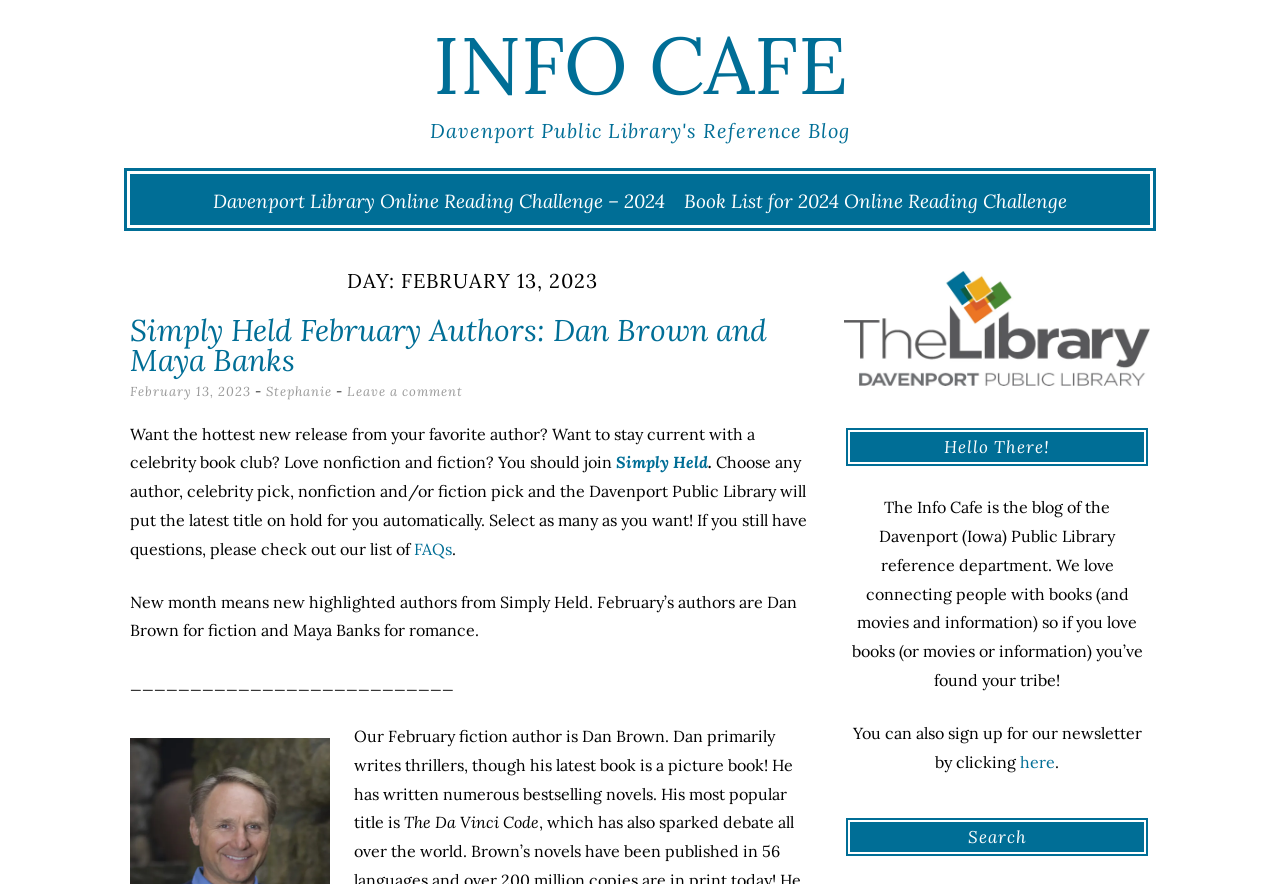Based on the image, please respond to the question with as much detail as possible:
What is the name of the fiction author highlighted in February?

I found this answer by reading the text 'Our February fiction author is Dan Brown.' which explicitly mentions the name of the fiction author highlighted in February.